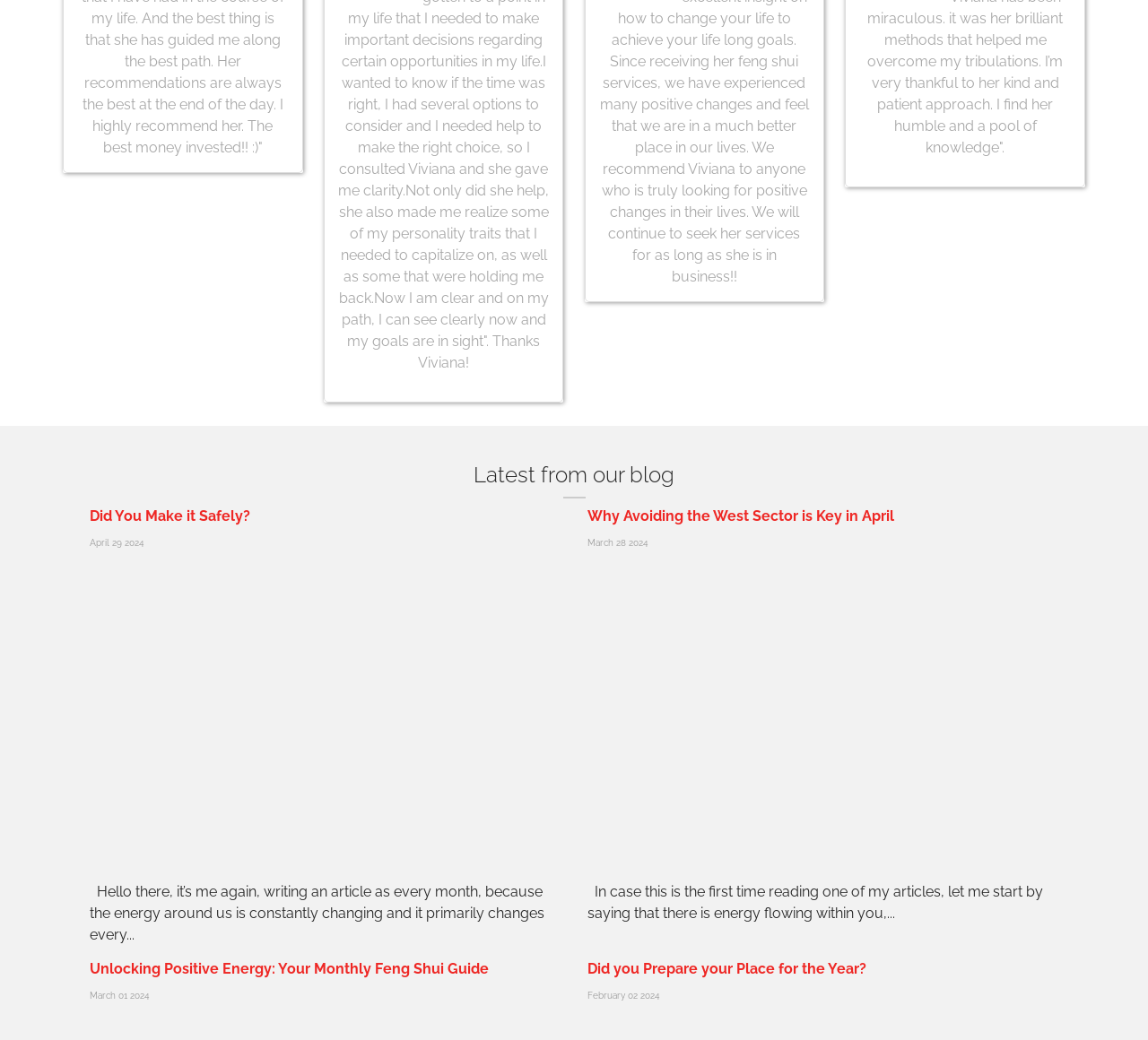How many blog posts are displayed?
Please provide a detailed and thorough answer to the question.

I counted the number of headings with links and accompanying text, which are 'Did You Make it Safely?', 'Why Avoiding the West Sector is Key in April', 'Unlocking Positive Energy: Your Monthly Feng Shui Guide', and 'Did you Prepare your Place for the Year?'. Each of these headings represents a separate blog post.